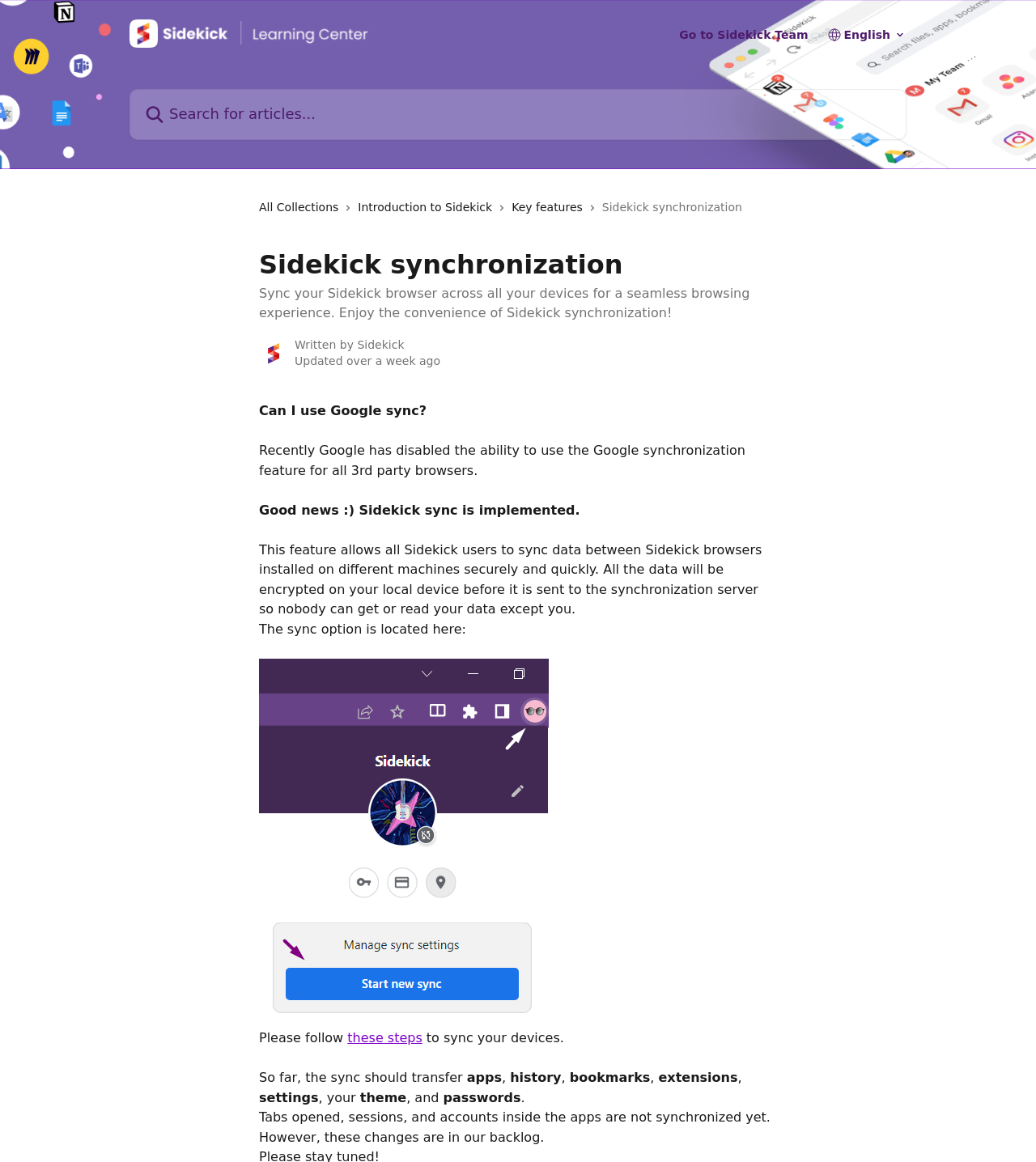Offer a comprehensive description of the webpage’s content and structure.

The webpage is about Sidekick synchronization, a feature that allows users to sync their browser data across all devices for a seamless browsing experience. At the top, there is a header section with a logo, a link to the Sidekick Help Center, and a search bar. Below the header, there are three links: "All Collections", "Introduction to Sidekick", and "Key features", each accompanied by a small icon.

The main content section is divided into two parts. The first part has a heading "Sidekick synchronization" and a brief description of the feature. Below the heading, there is an image of a Sidekick avatar and some text about the author and the update date of the article.

The second part of the main content section explains the benefits of using Sidekick synchronization, including the ability to sync data between devices securely and quickly. The text also mentions that the sync option is located in a specific place and provides a link to follow the steps to sync devices. Additionally, the text lists the types of data that can be synced, including apps, history, bookmarks, extensions, settings, theme, and passwords.

At the bottom of the page, there is a note mentioning that tabs opened, sessions, and accounts inside apps are not synchronized yet, but these changes are in the backlog. Overall, the webpage provides information about the Sidekick synchronization feature and how it can be used to sync browser data across devices.